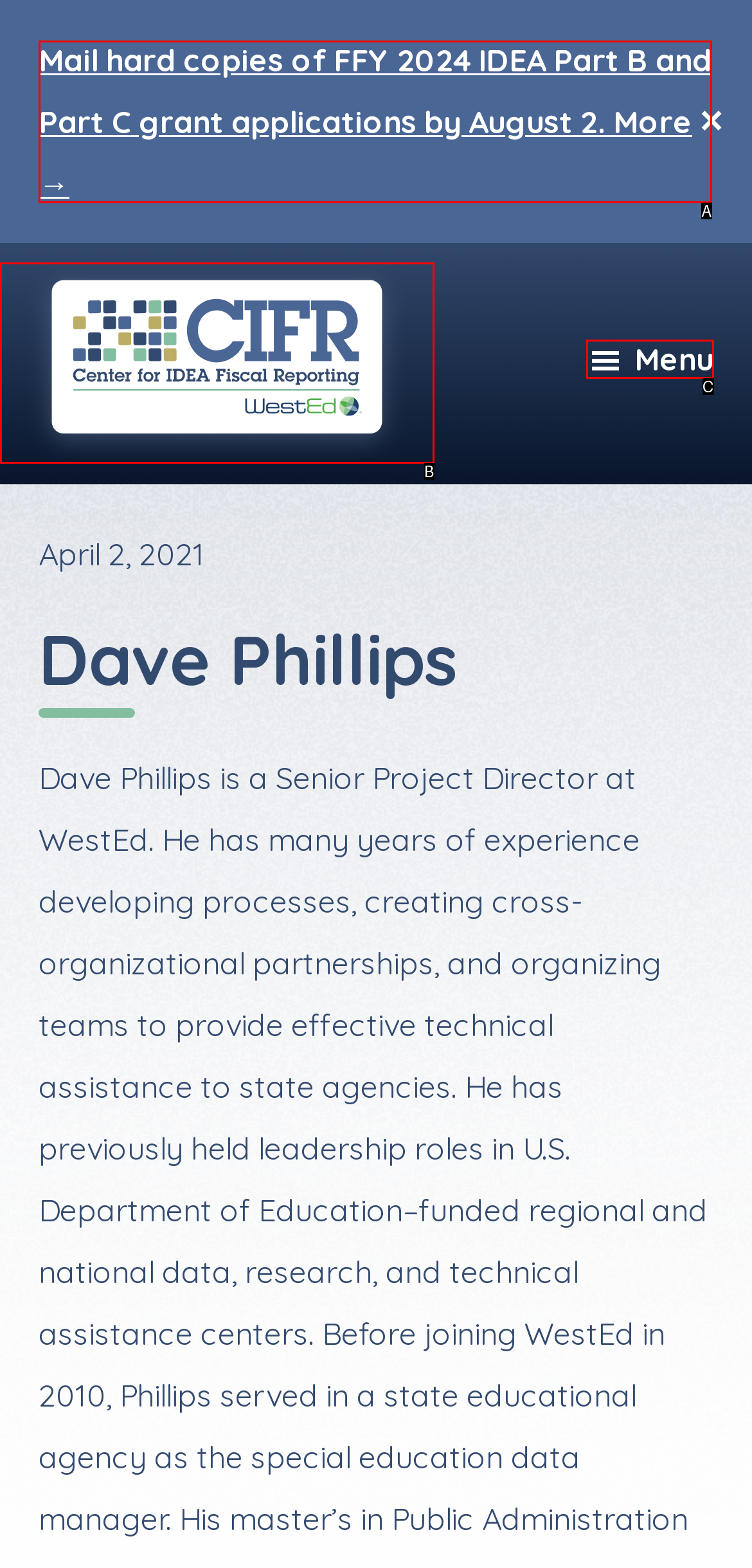Match the HTML element to the description: alt="Center for IDEA Fiscal Reporting". Answer with the letter of the correct option from the provided choices.

B